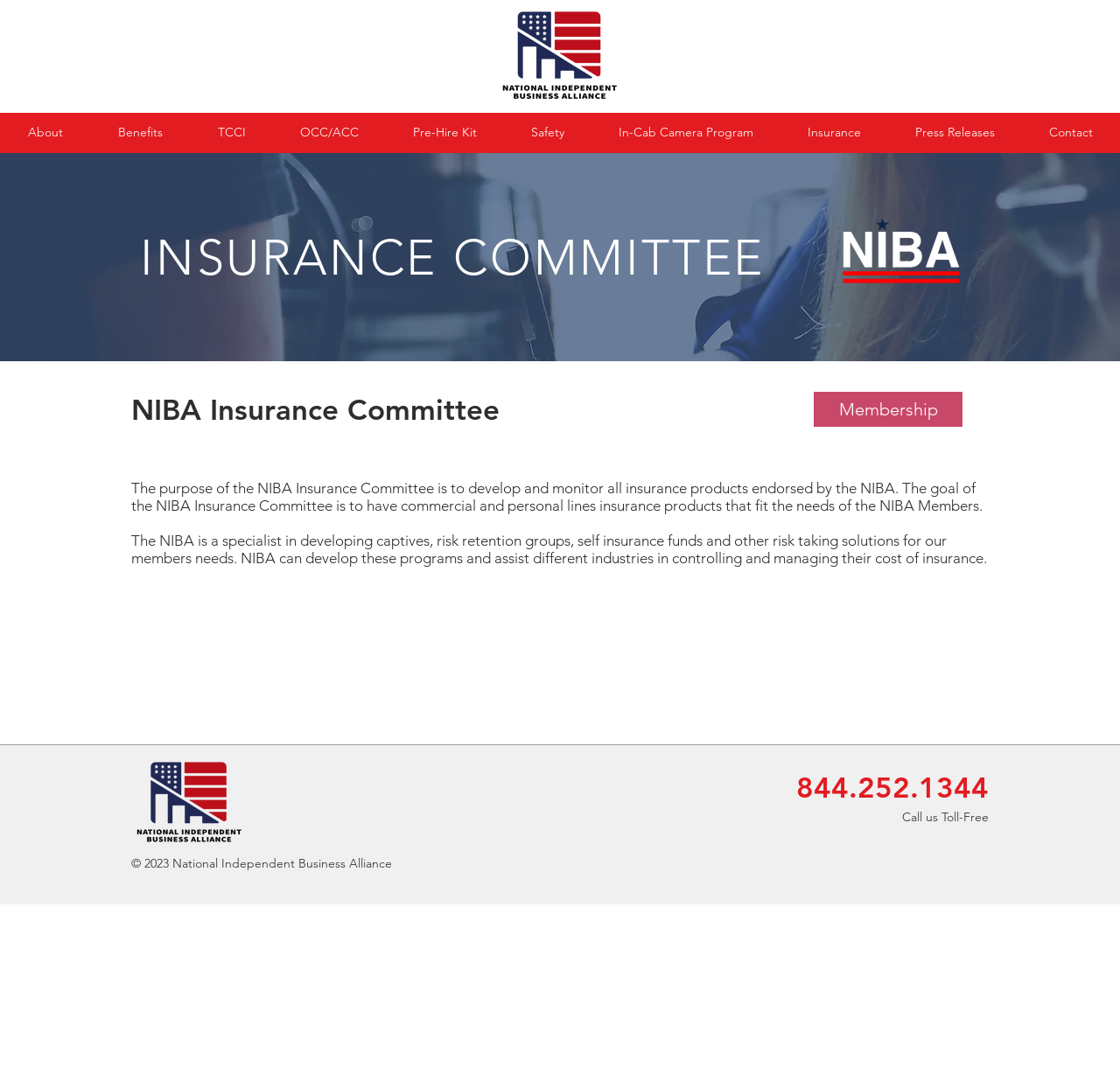Identify the bounding box coordinates of the area you need to click to perform the following instruction: "Go to About page".

[0.0, 0.11, 0.08, 0.137]